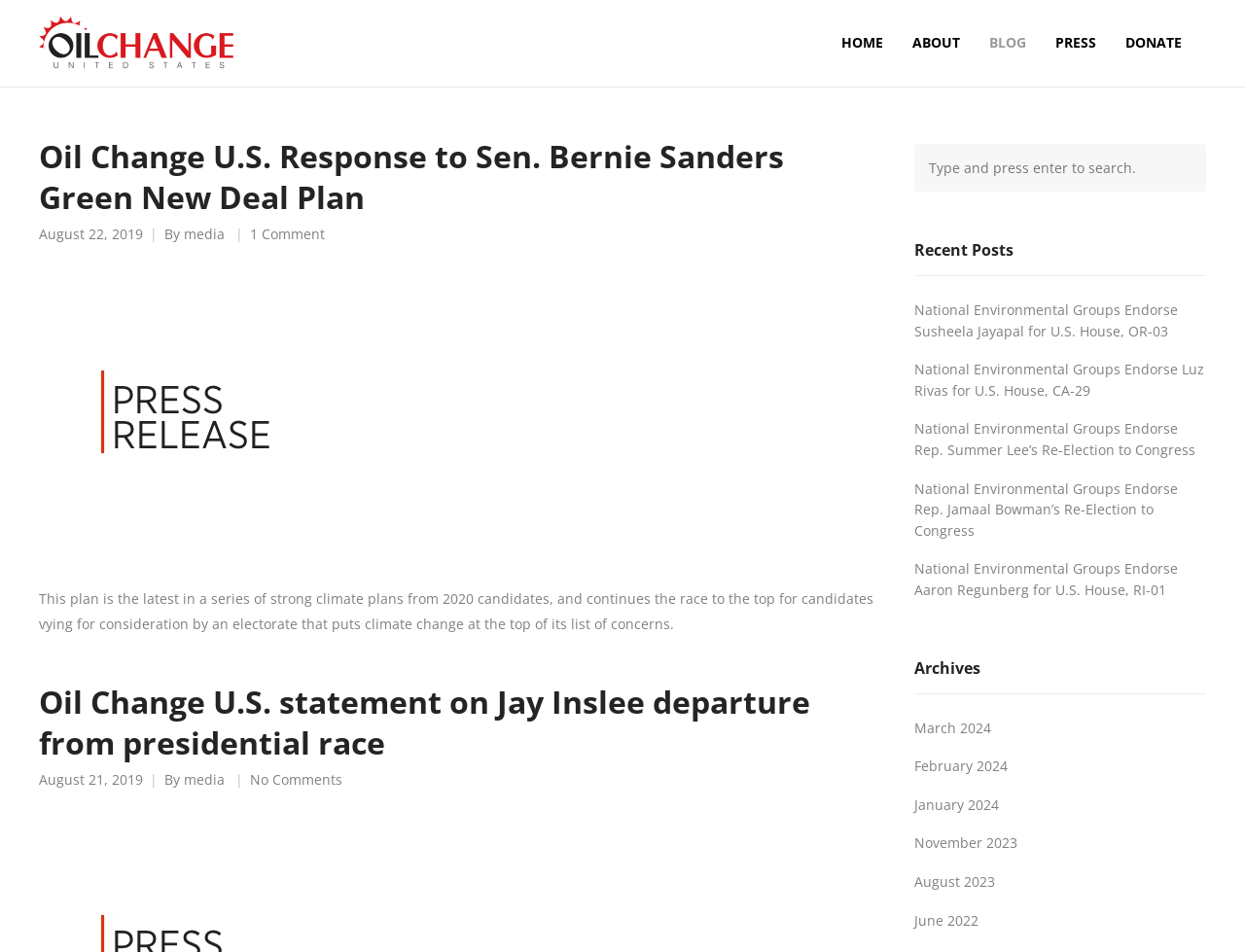Can you find the bounding box coordinates for the element to click on to achieve the instruction: "Read the statement on Jay Inslee departure from presidential race"?

[0.031, 0.714, 0.651, 0.802]